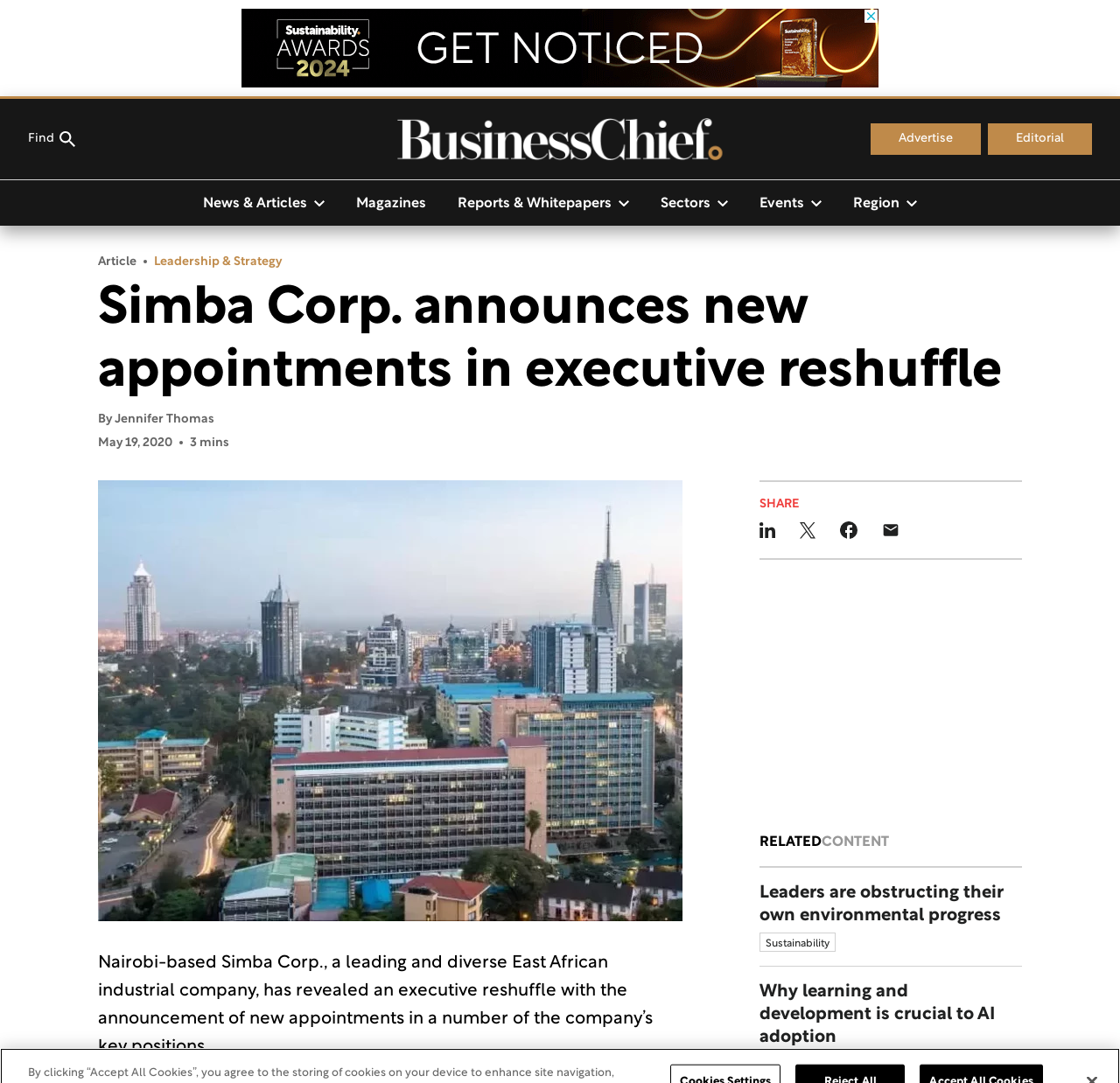Please provide the bounding box coordinate of the region that matches the element description: News & Articles. Coordinates should be in the format (top-left x, top-left y, bottom-right x, bottom-right y) and all values should be between 0 and 1.

[0.167, 0.174, 0.304, 0.2]